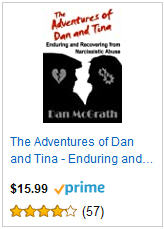How many reviews does the book have?
Examine the webpage screenshot and provide an in-depth answer to the question.

The number of reviews is reflected in a star rating format, which shows that the book has received a total of 57 reviews from readers, providing an indication of its reception.